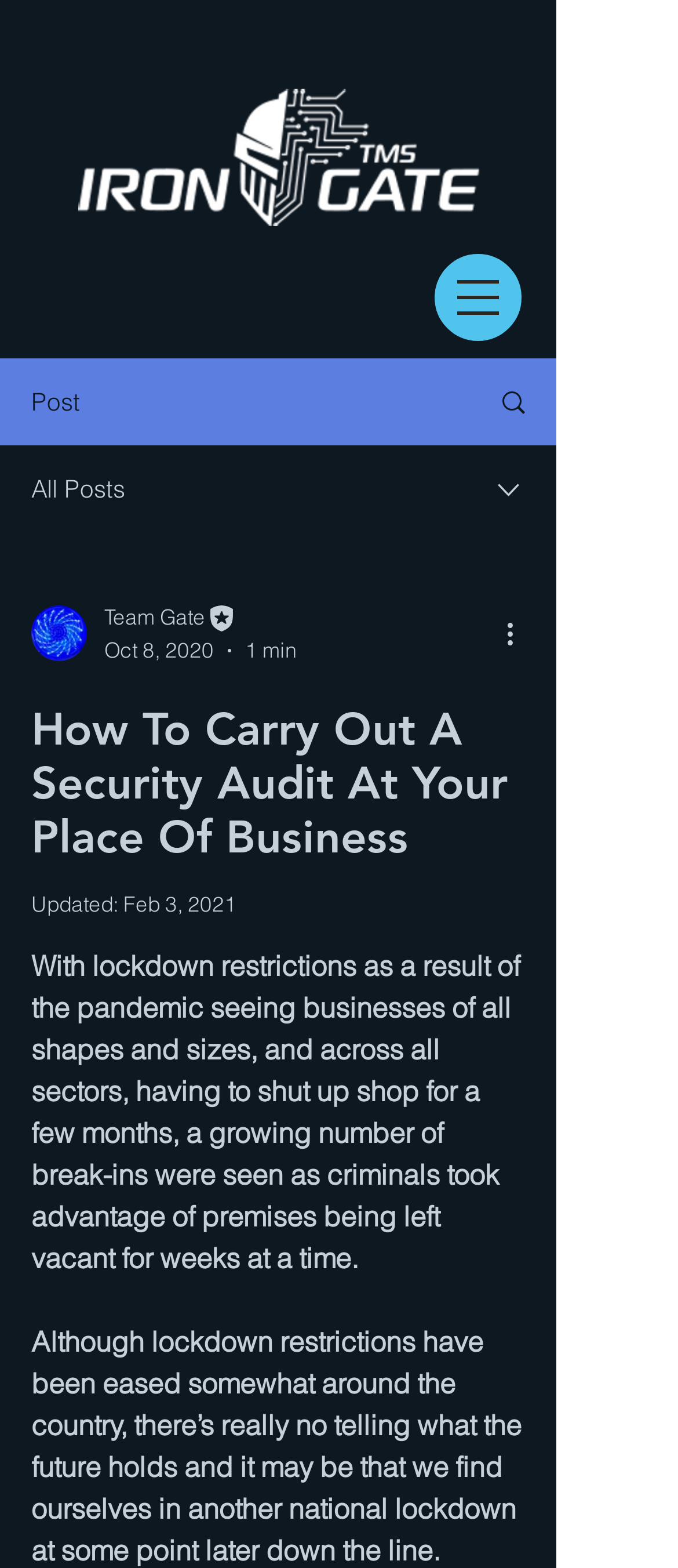What is the date of the latest update?
Look at the image and respond to the question as thoroughly as possible.

I found the date of the latest update by looking at the 'Updated:' section, which is located below the main heading. The date is specified as 'Feb 3, 2021'.